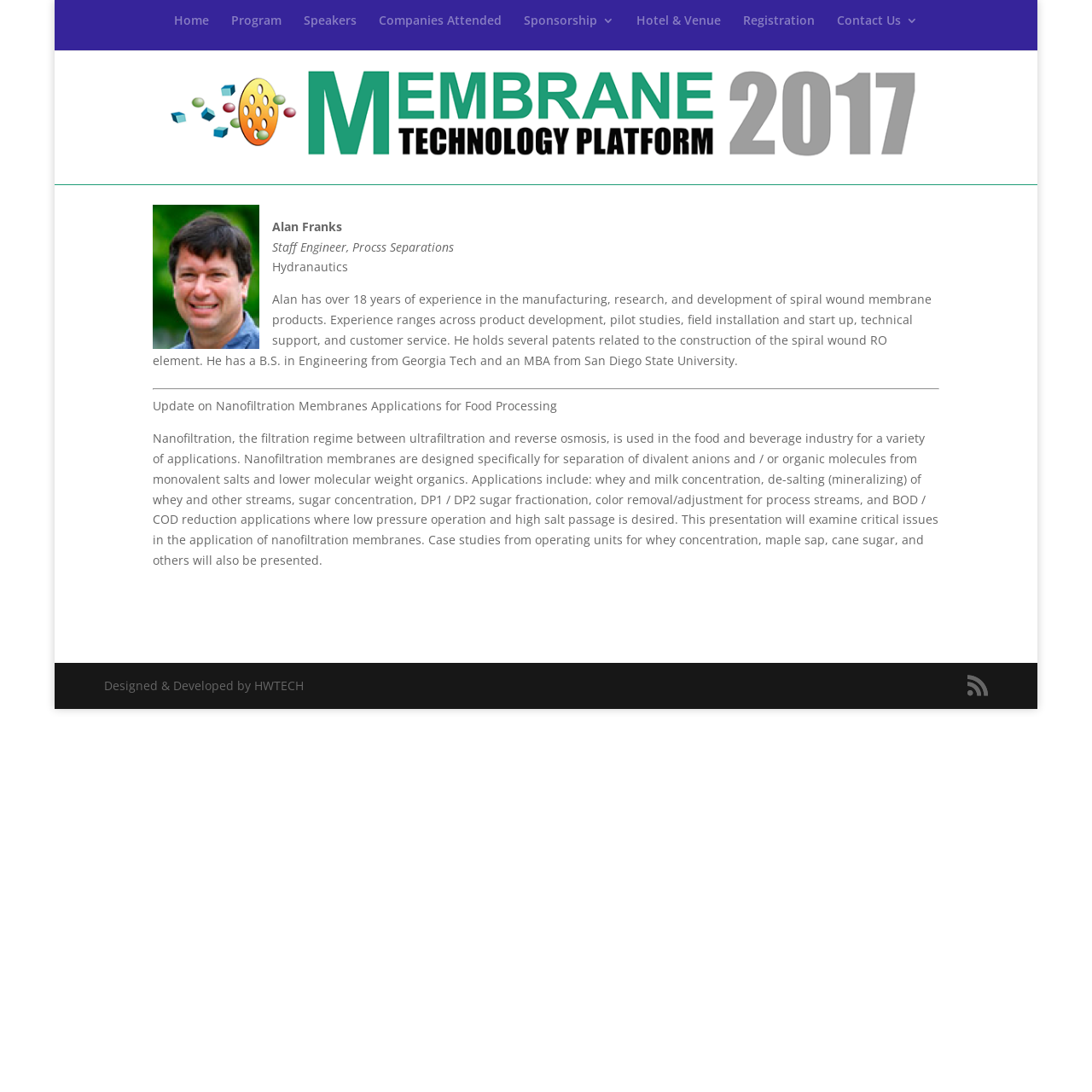What is the name of the speaker?
Give a one-word or short-phrase answer derived from the screenshot.

Alan Franks